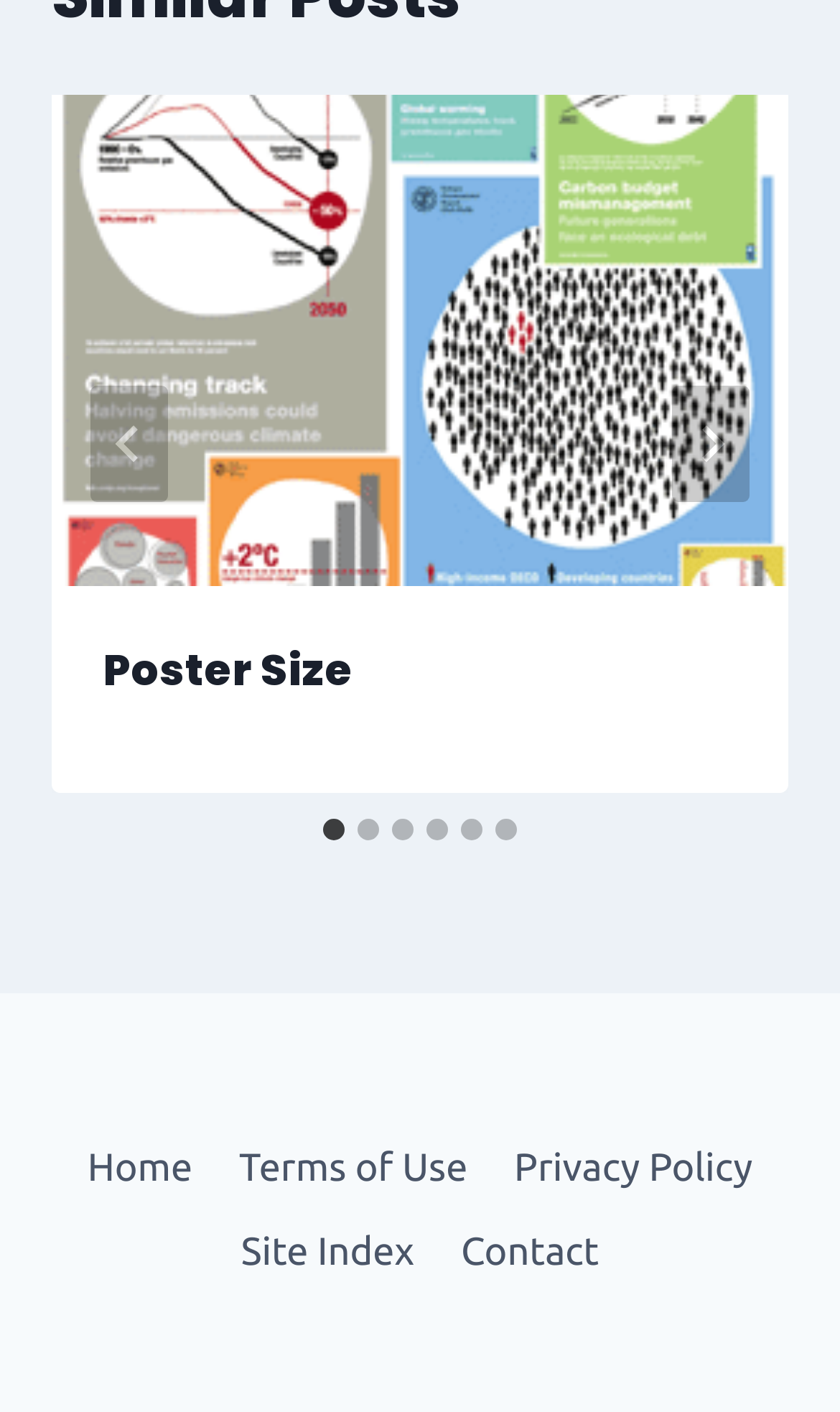How many links are in the footer navigation?
Please answer the question as detailed as possible.

I looked at the navigation element with the description 'Footer Navigation' and counted the number of link elements inside it, which is 5.